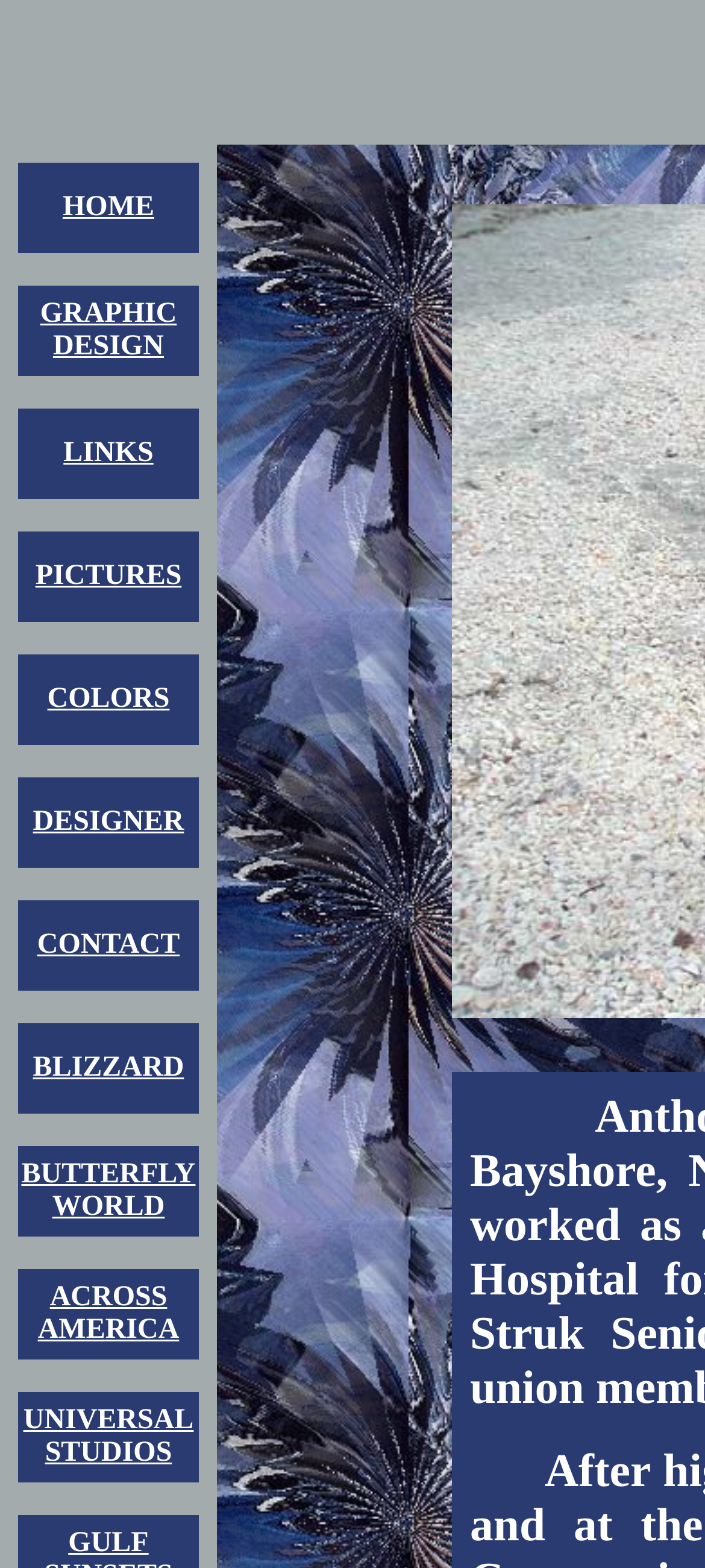What is the color of the links? Please answer the question using a single word or phrase based on the image.

Not specified